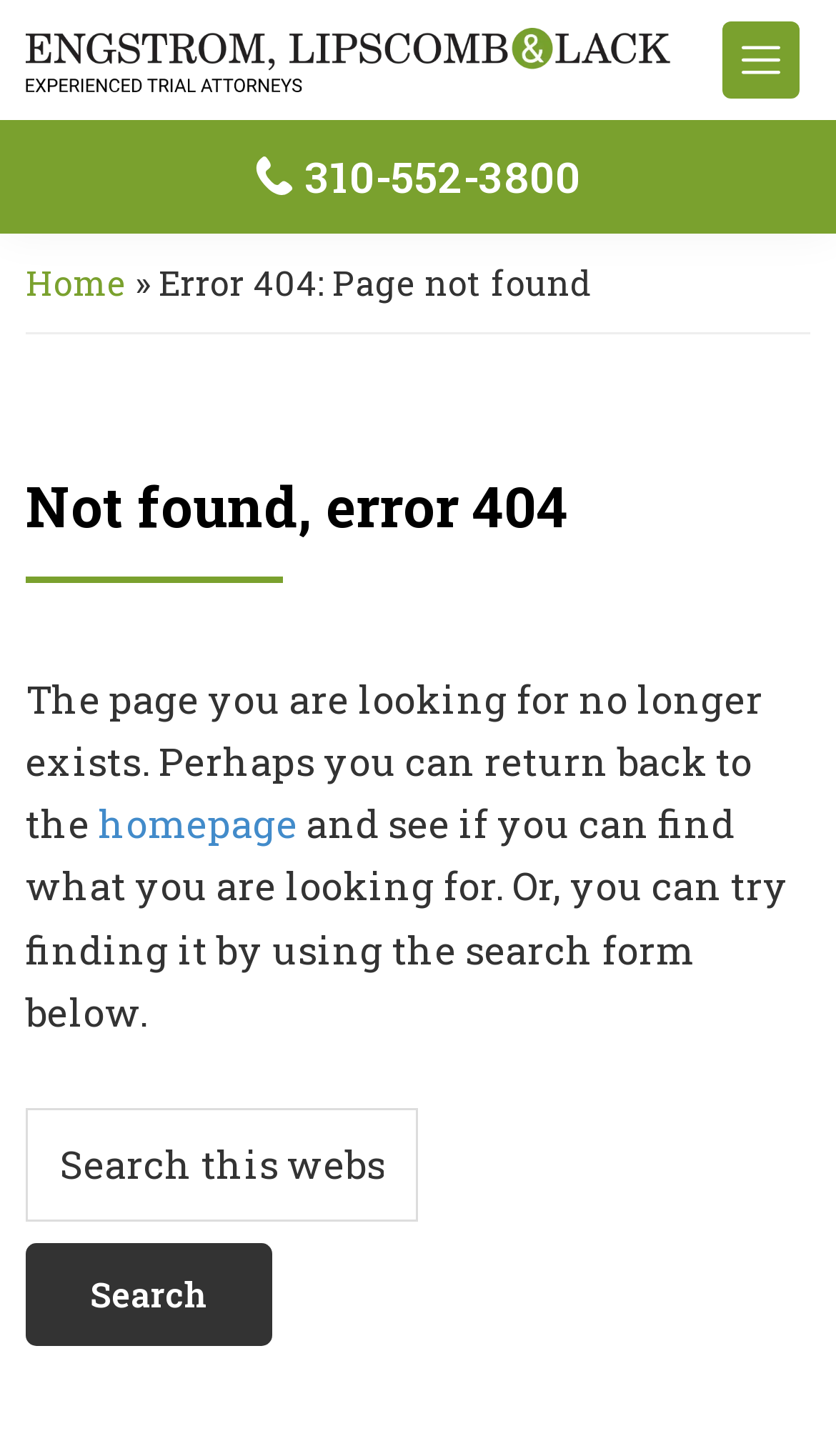What can you do if you cannot find what you are looking for?
Using the information presented in the image, please offer a detailed response to the question.

I found this answer by reading the text in the article section which suggests that if you cannot find what you are looking for, you can try finding it by using the search form below.